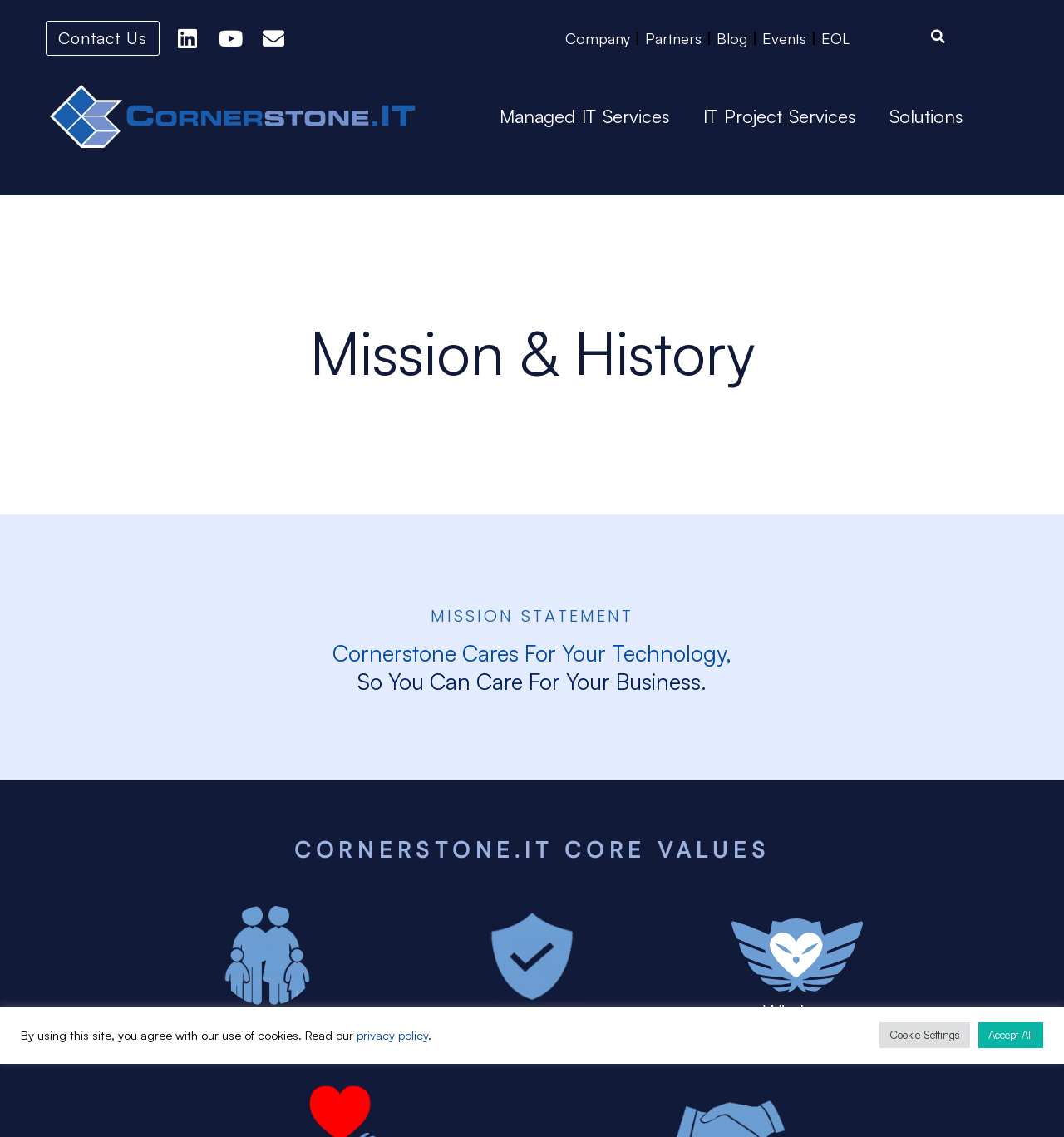Identify and provide the main heading of the webpage.

Mission & History